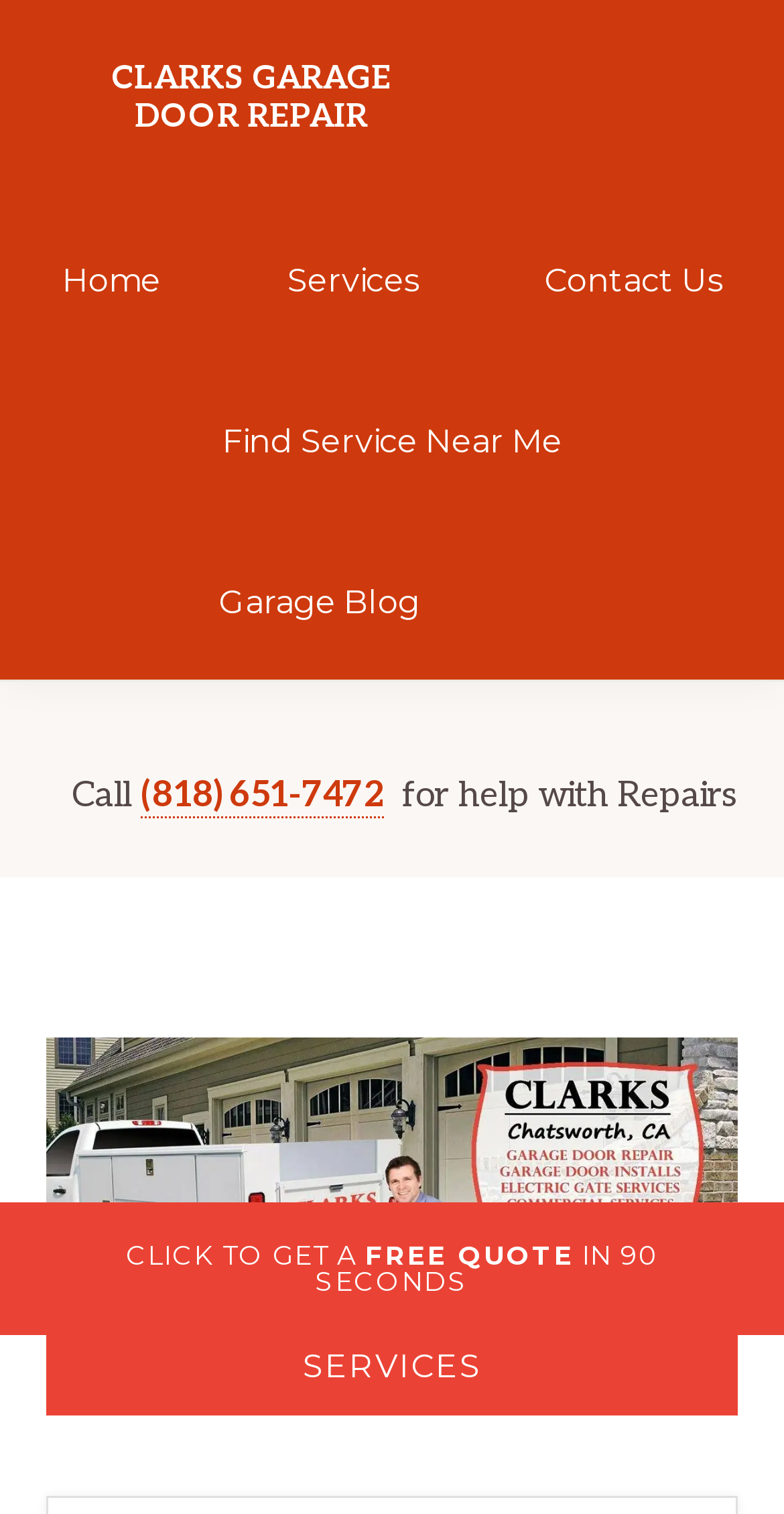Please determine and provide the text content of the webpage's heading.

Call (818) 651-7472